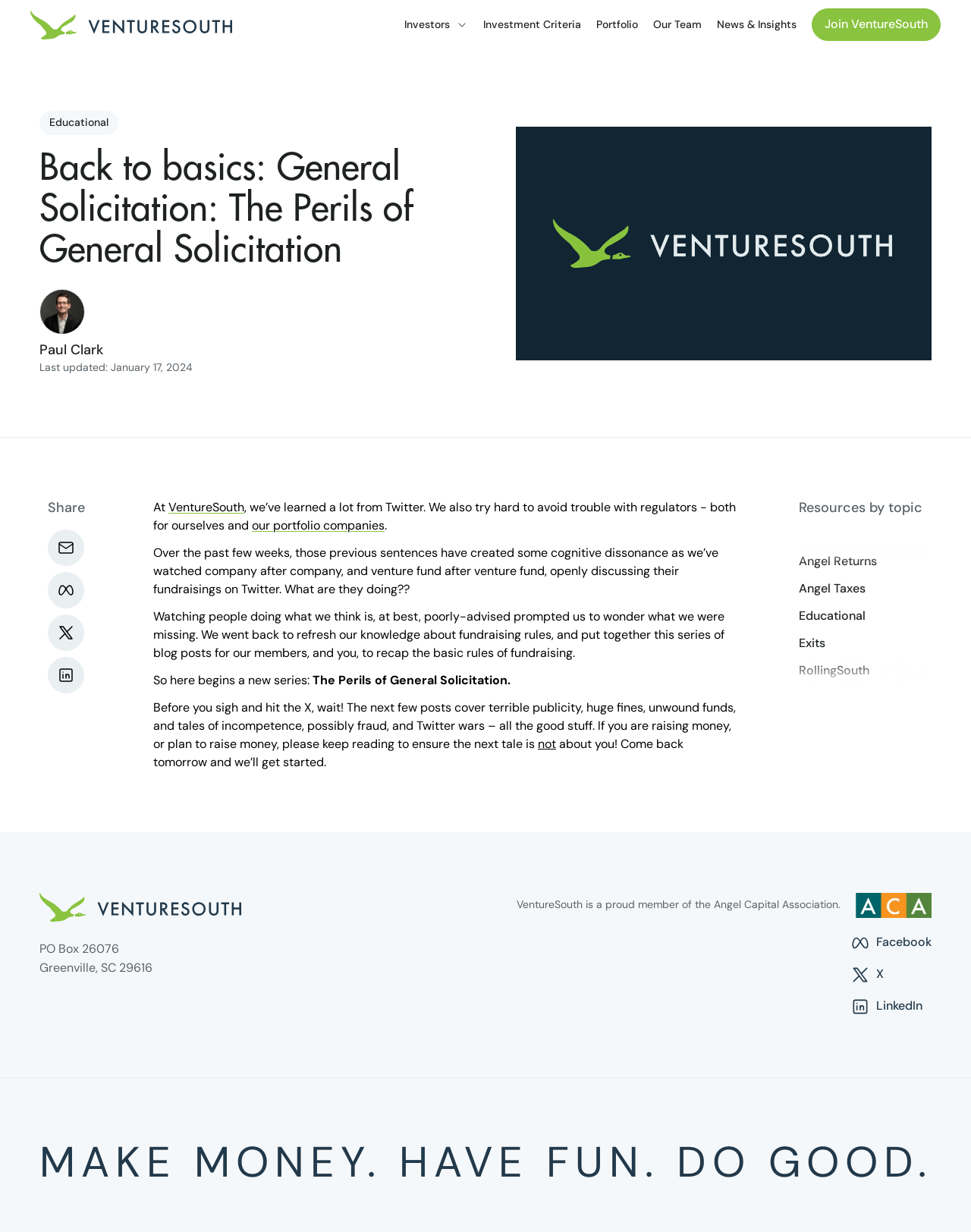What is the name of the company?
Using the information presented in the image, please offer a detailed response to the question.

The name of the company can be found in the logo link at the top left corner of the webpage, which is 'Venture South Logo'. Additionally, it is also mentioned in the article as 'VentureSouth'.